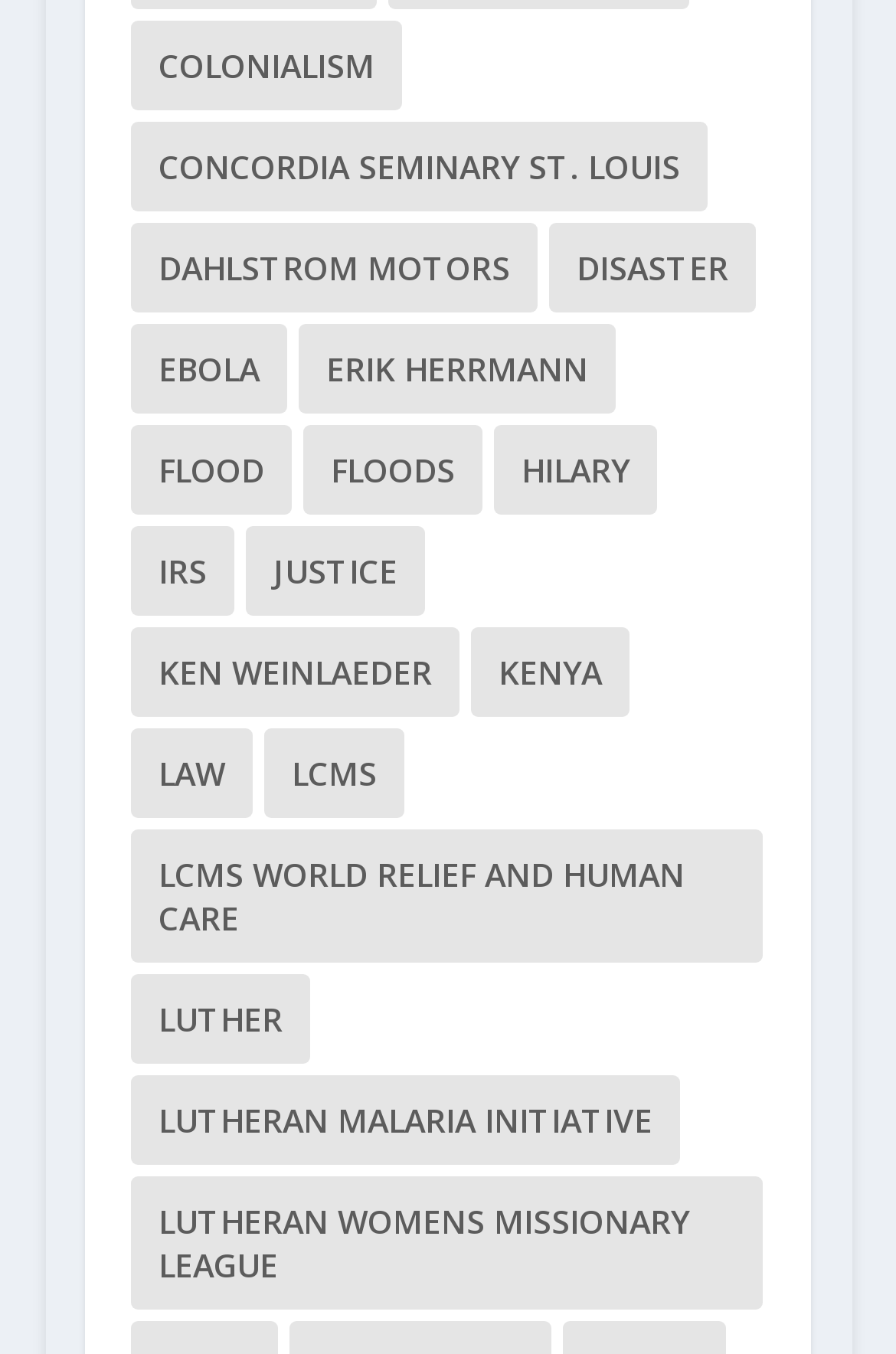Locate the bounding box coordinates of the segment that needs to be clicked to meet this instruction: "explore disaster".

[0.613, 0.164, 0.844, 0.23]